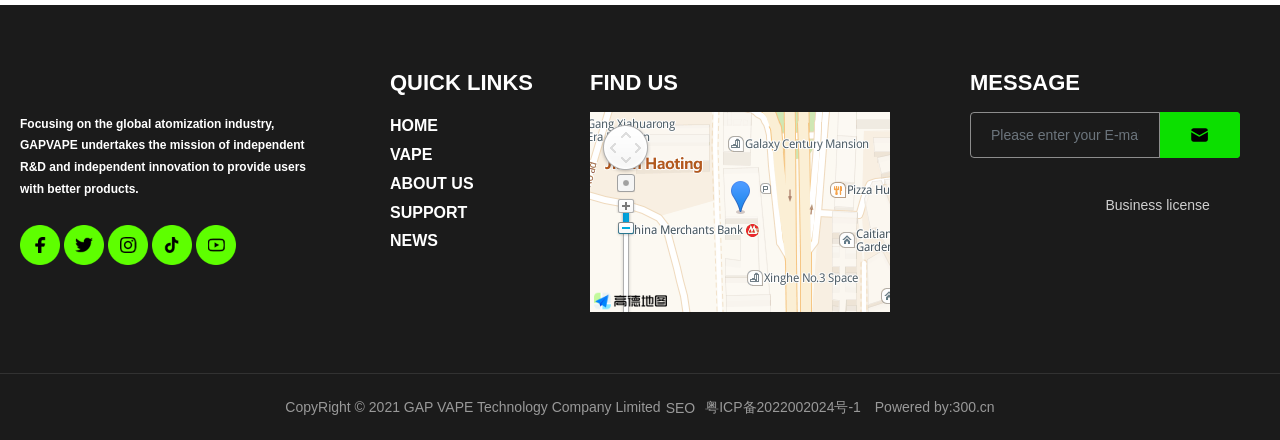Identify the bounding box coordinates of the clickable region necessary to fulfill the following instruction: "Go to HOME". The bounding box coordinates should be four float numbers between 0 and 1, i.e., [left, top, right, bottom].

[0.305, 0.255, 0.461, 0.32]